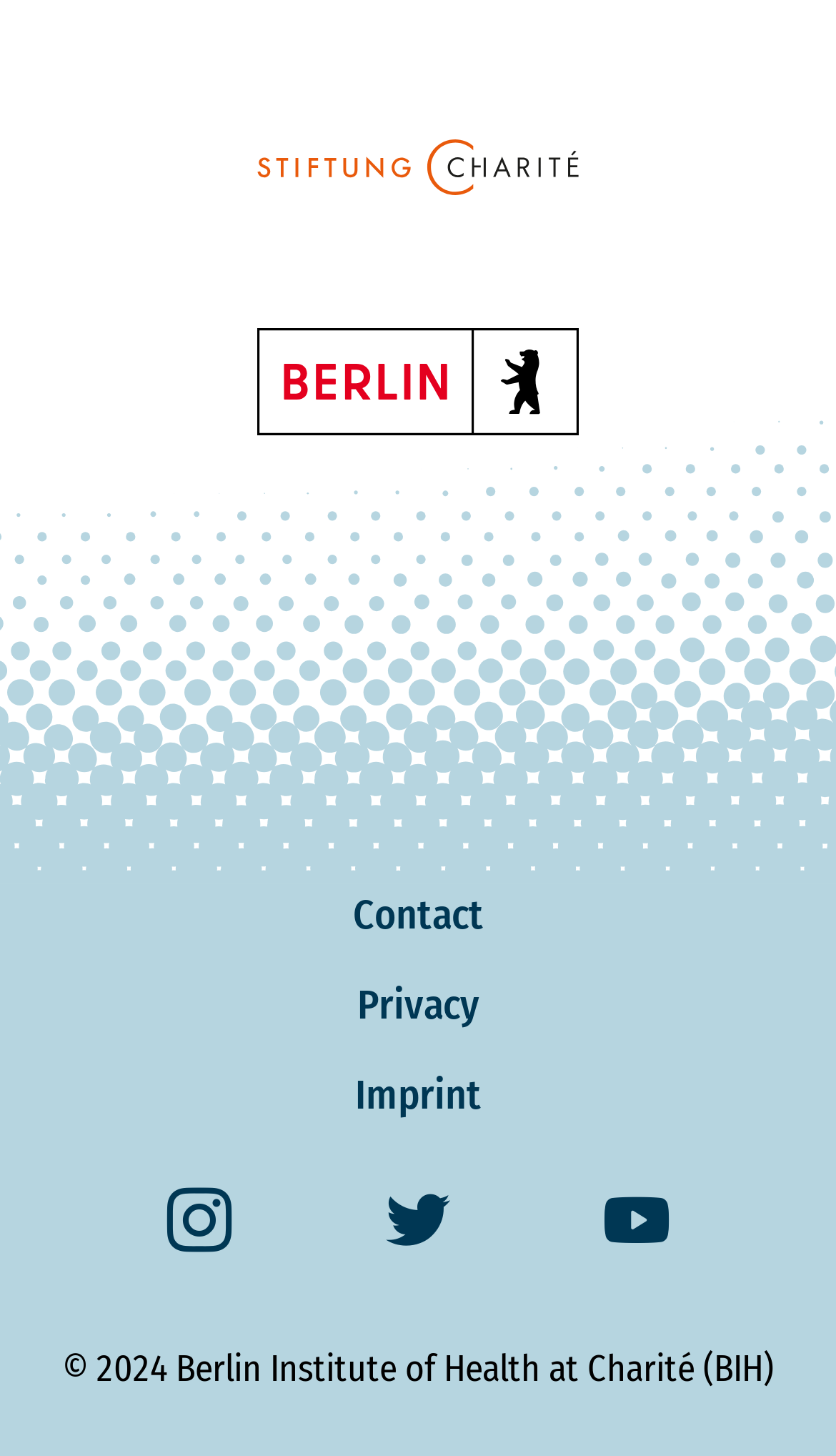Identify the bounding box coordinates of the section that should be clicked to achieve the task described: "View BIH on YouTube".

[0.723, 0.831, 0.8, 0.865]